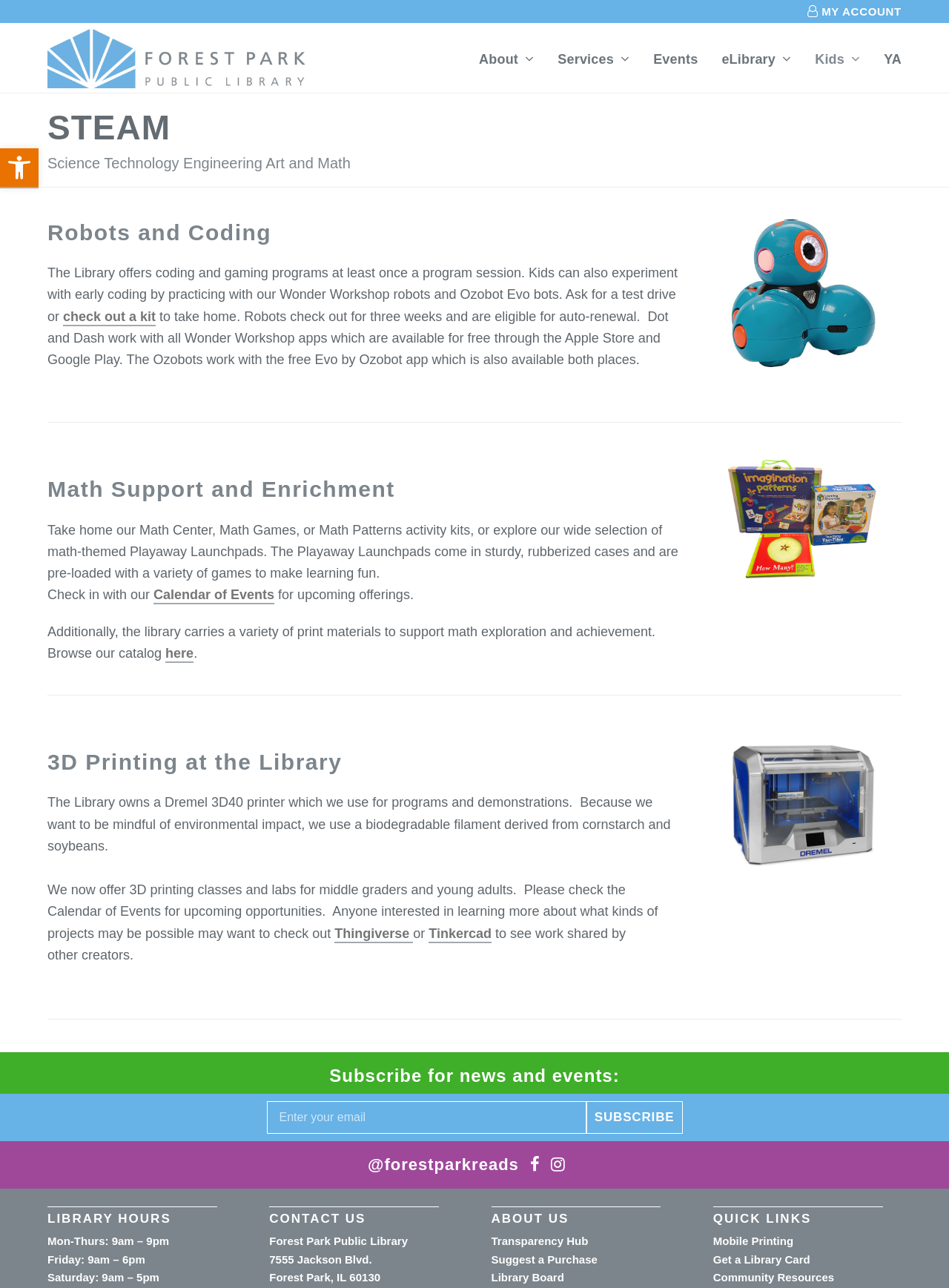Please identify the bounding box coordinates of the region to click in order to complete the given instruction: "Check out a kit". The coordinates should be four float numbers between 0 and 1, i.e., [left, top, right, bottom].

[0.066, 0.24, 0.164, 0.253]